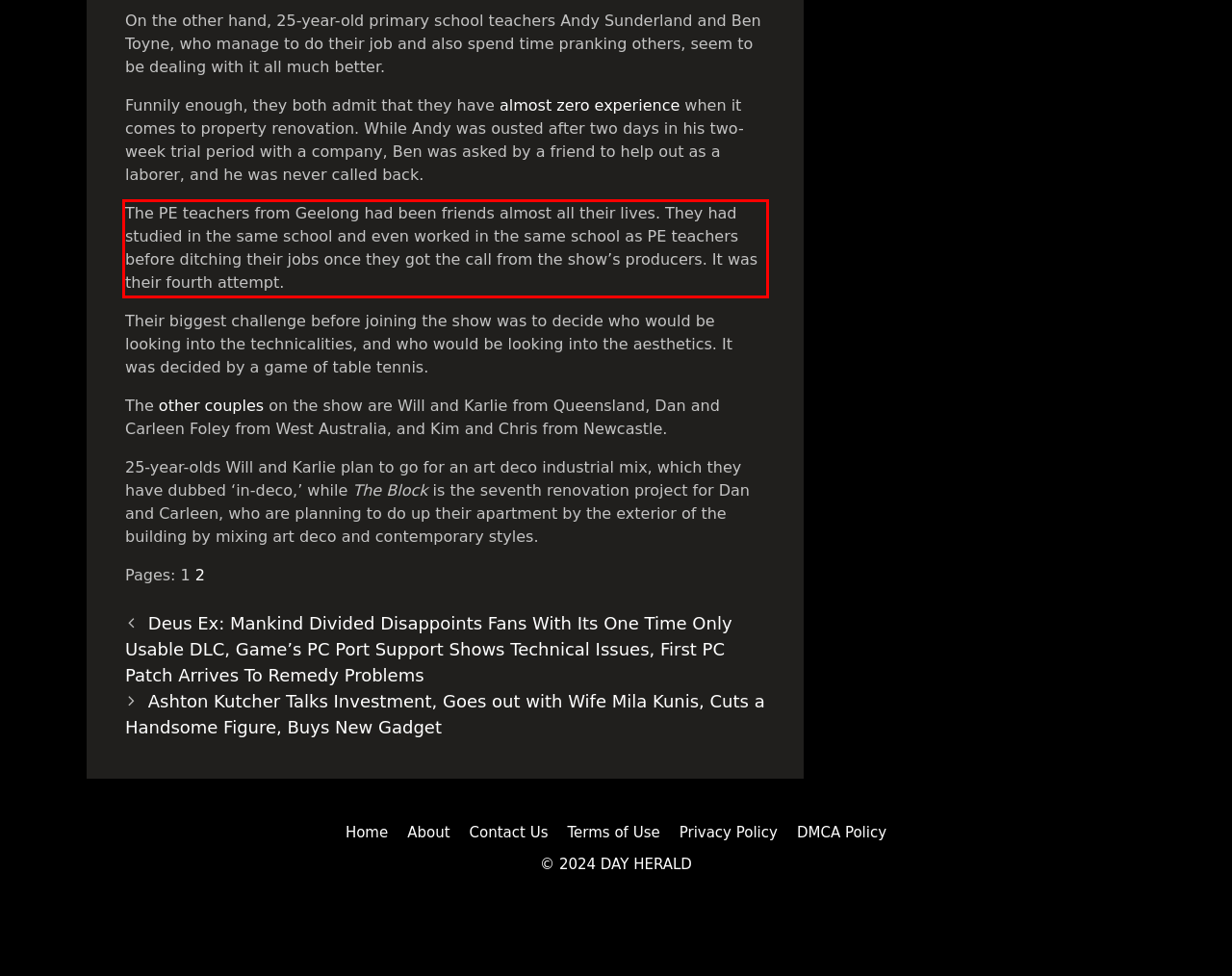Examine the webpage screenshot, find the red bounding box, and extract the text content within this marked area.

The PE teachers from Geelong had been friends almost all their lives. They had studied in the same school and even worked in the same school as PE teachers before ditching their jobs once they got the call from the show’s producers. It was their fourth attempt.